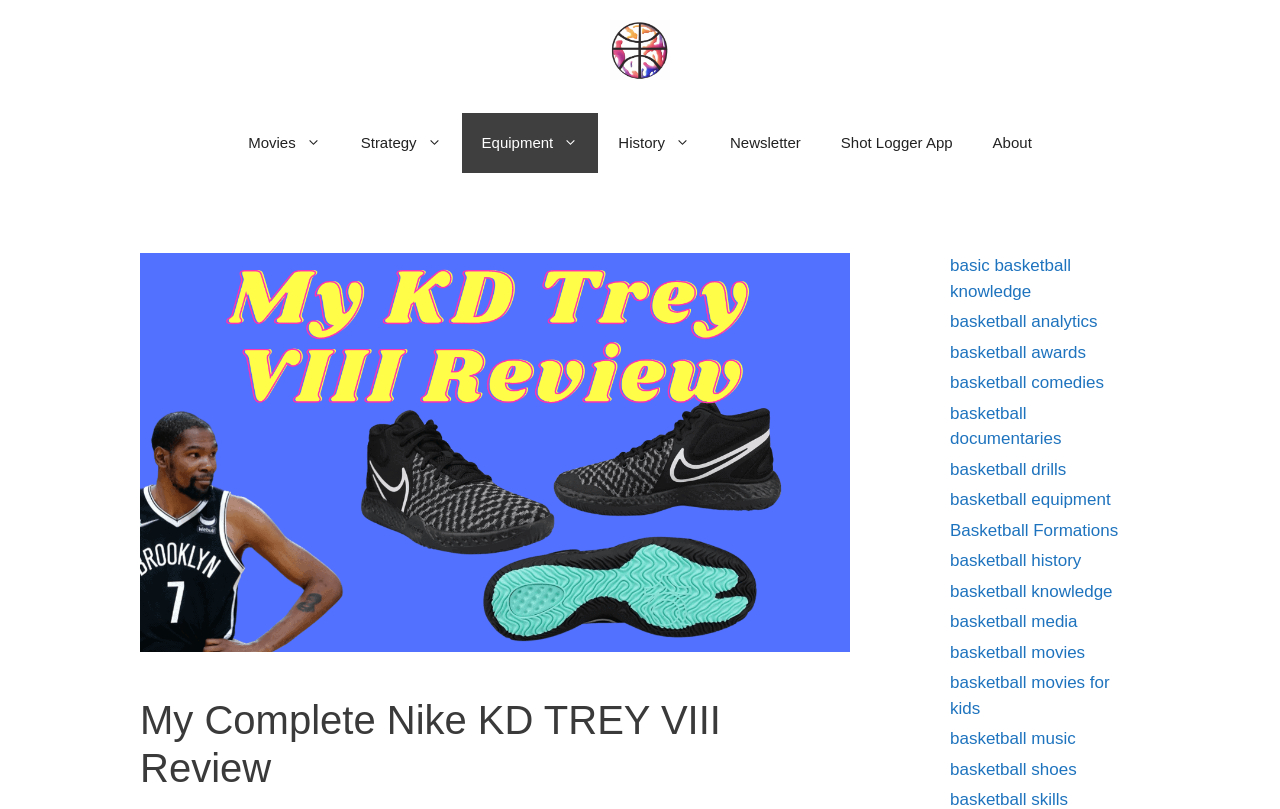What type of content is the webpage primarily about?
Please answer the question with a detailed response using the information from the screenshot.

I inferred this by observing the numerous links and headings on the webpage that mention basketball-related topics, such as 'basketball analytics', 'basketball equipment', and 'basketball history'.